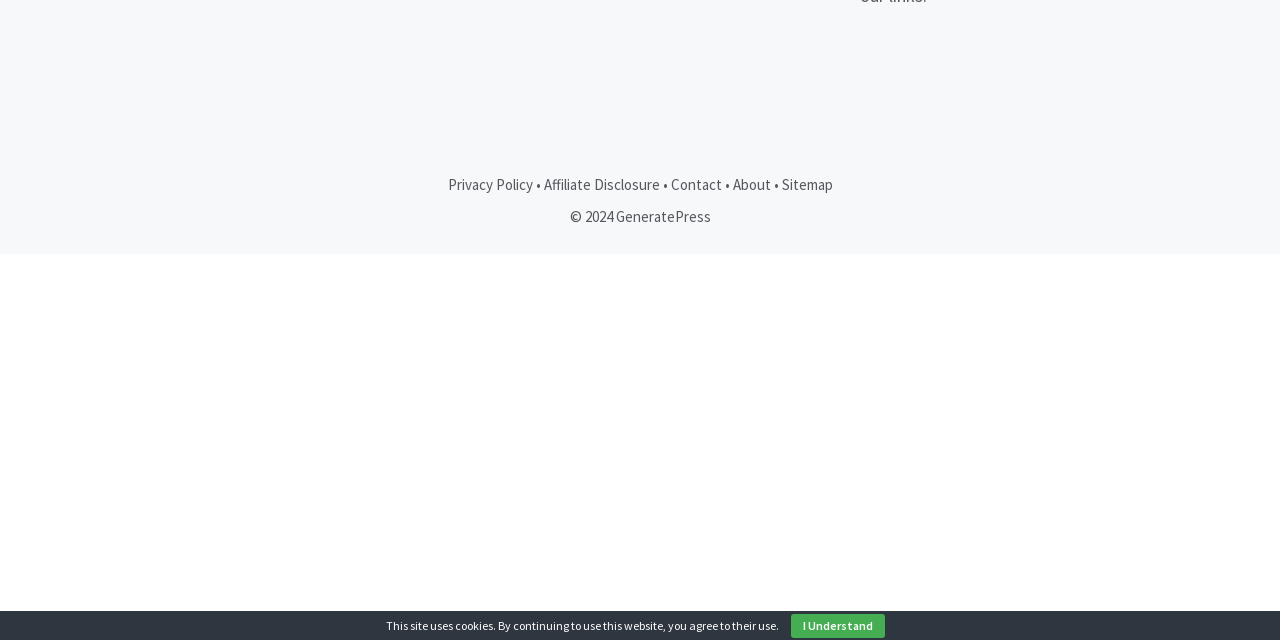Predict the bounding box of the UI element based on this description: "Privacy Policy".

[0.35, 0.273, 0.416, 0.303]